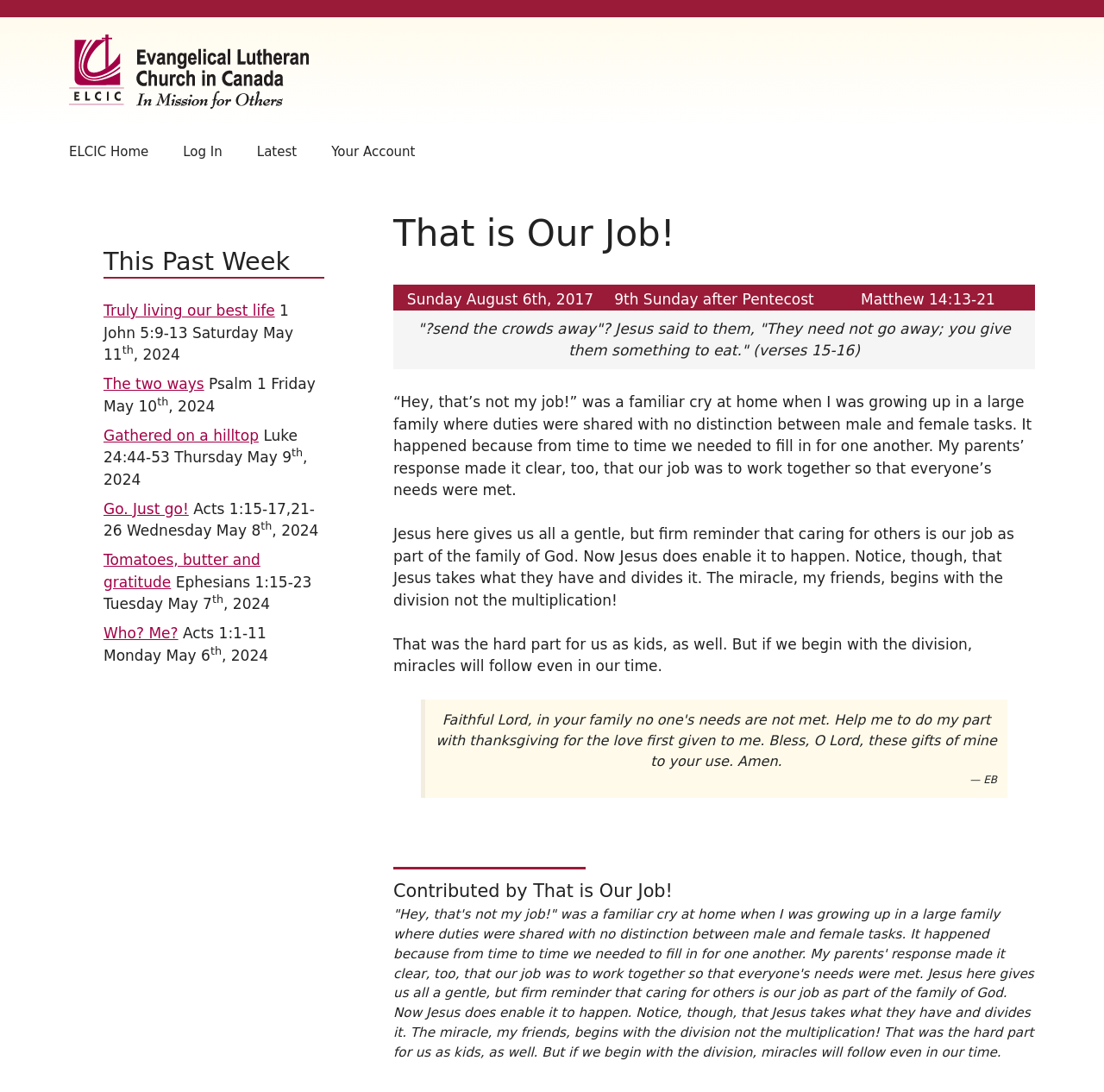Please locate the bounding box coordinates of the element's region that needs to be clicked to follow the instruction: "View the latest content". The bounding box coordinates should be provided as four float numbers between 0 and 1, i.e., [left, top, right, bottom].

[0.217, 0.115, 0.284, 0.163]